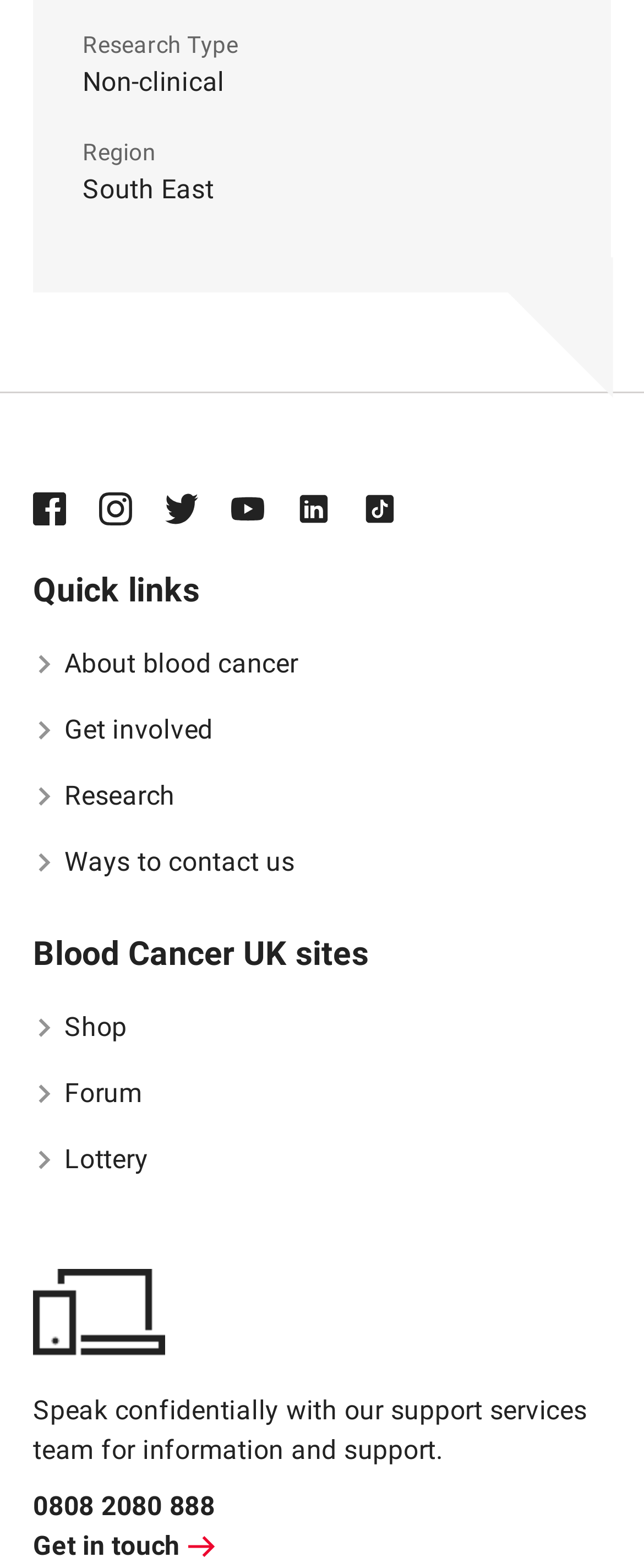What is the phone number to get in touch with the support services team?
Please give a detailed and elaborate answer to the question based on the image.

The webpage has a link with the phone number '0808 2080 888' that says 'Get in touch', indicating that this is the phone number to get in touch with the support services team.